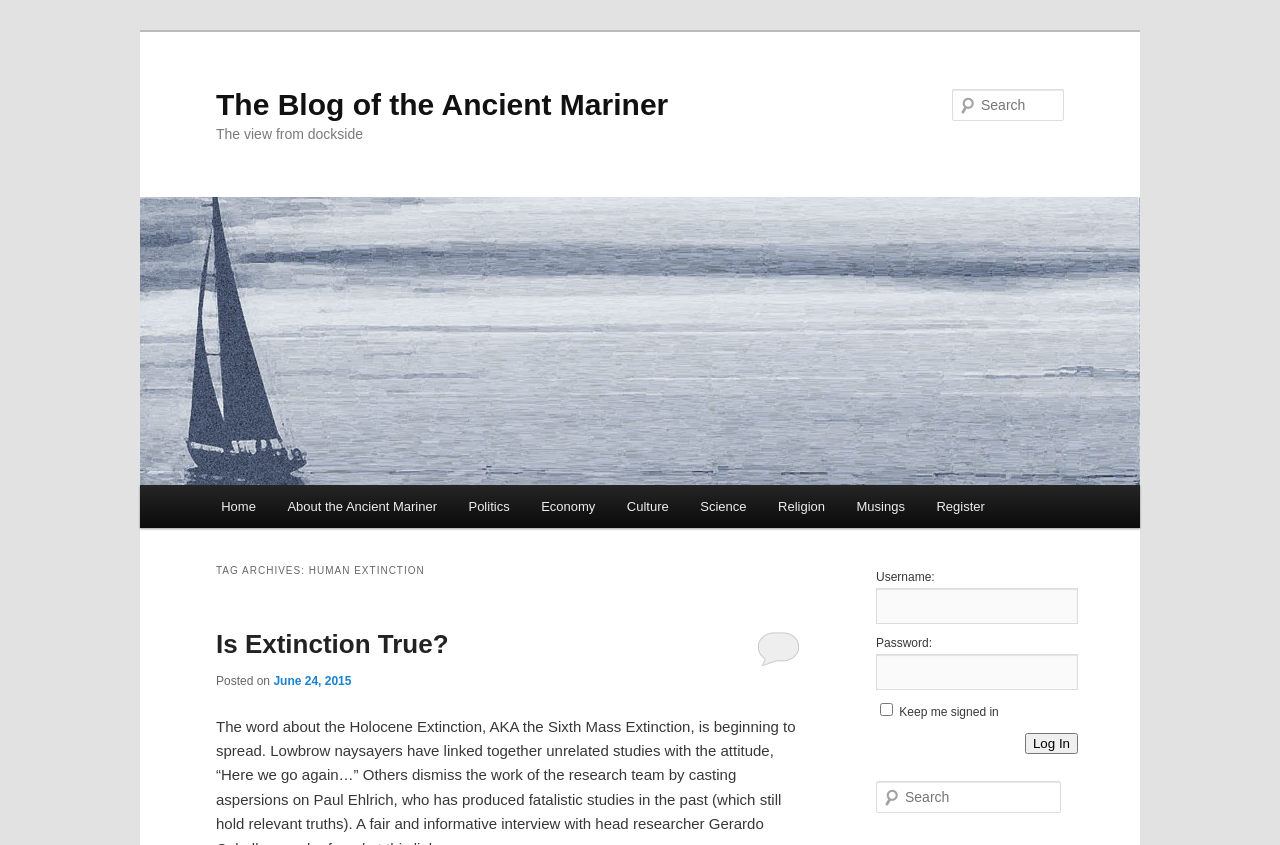What is the name of the blog? Examine the screenshot and reply using just one word or a brief phrase.

The Blog of the Ancient Mariner